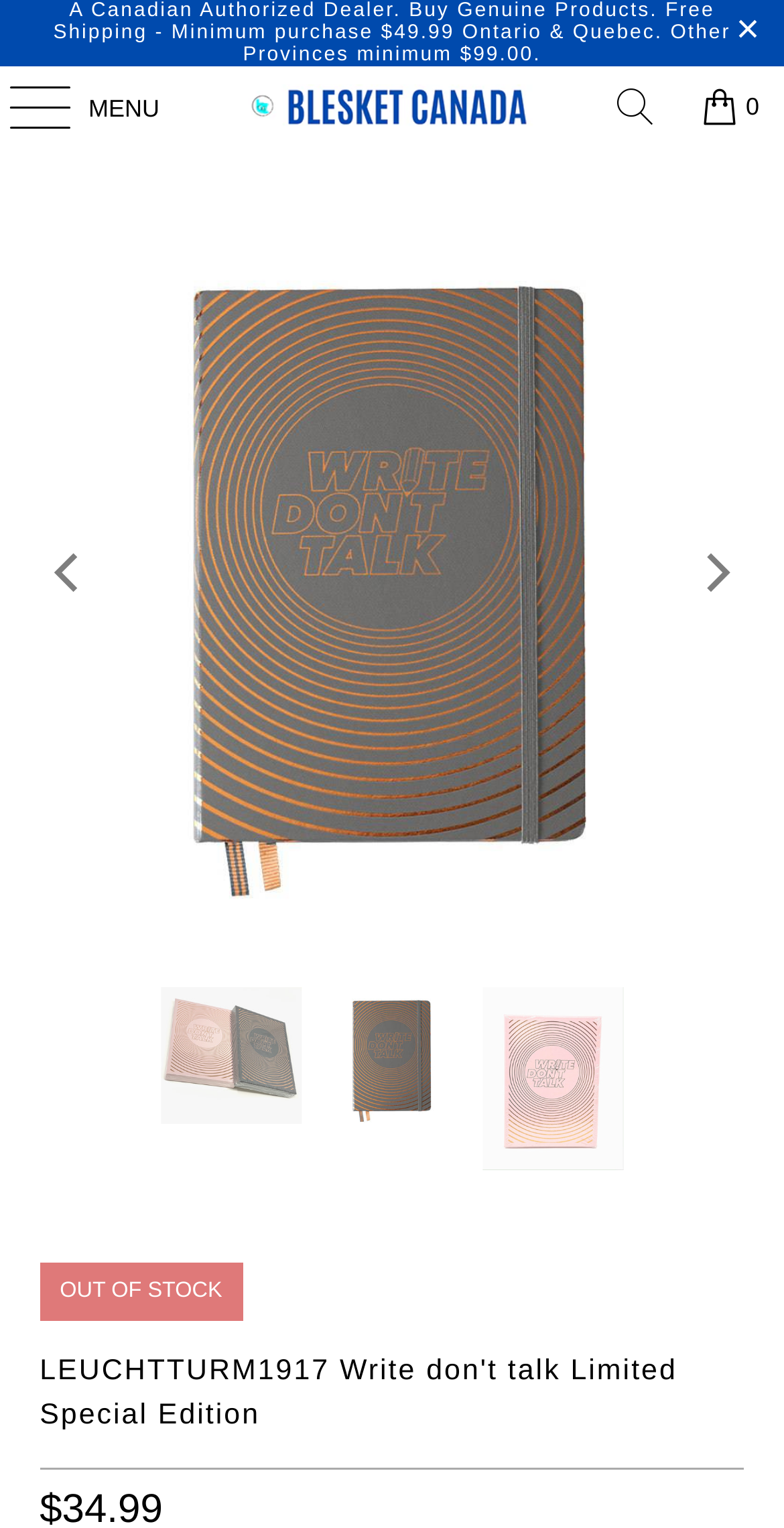Provide a brief response using a word or short phrase to this question:
What is the minimum purchase for free shipping in Ontario and Quebec?

$49.99